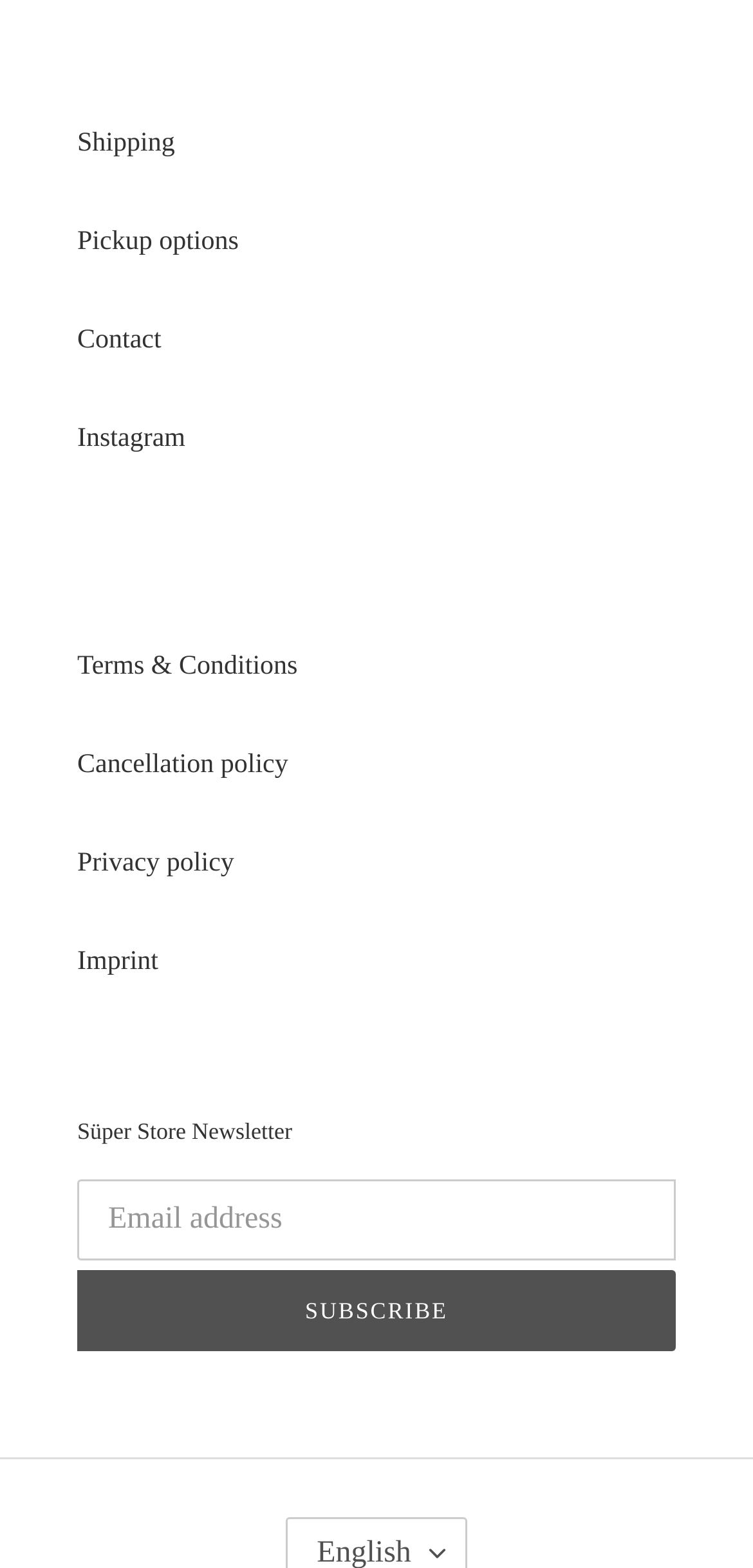Find the bounding box coordinates for the area that should be clicked to accomplish the instruction: "Contact us".

[0.103, 0.208, 0.214, 0.226]